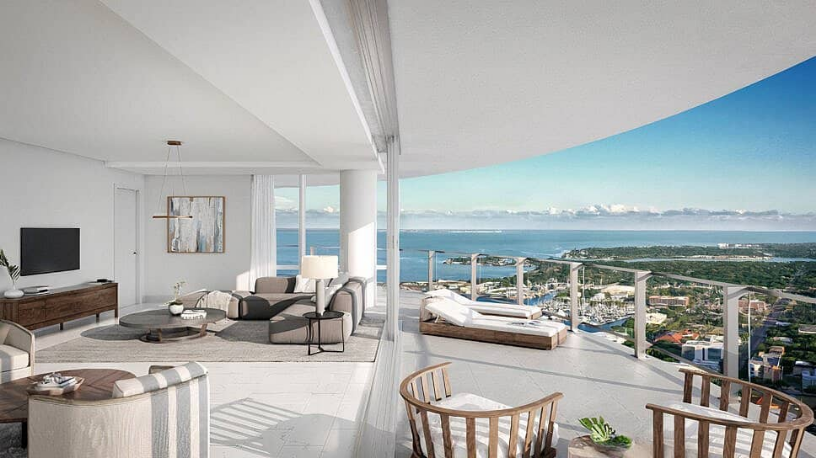Give a detailed account of the elements present in the image.

This stunning image showcases the luxurious interior of a modern condominium located on Florida's Gulf Coast, as highlighted by the recent groundbreaking of a major residential project led by billionaire John Catsimatidis Sr. The space features an open layout with contemporary furnishings, including a cozy seating area centered around a circular coffee table and a sleek television setup. 

Large glass doors seamlessly connect the indoor living area to a spacious terrace, offering breathtaking views of the ocean and coastal landscape. The terrace is adorned with stylish outdoor furniture, including comfortable lounge chairs, promoting relaxation and enjoyment of the picturesque surroundings. This visual captures the essence of upscale coastal living, embodying the elegance and sophistication anticipated from the new residential development.